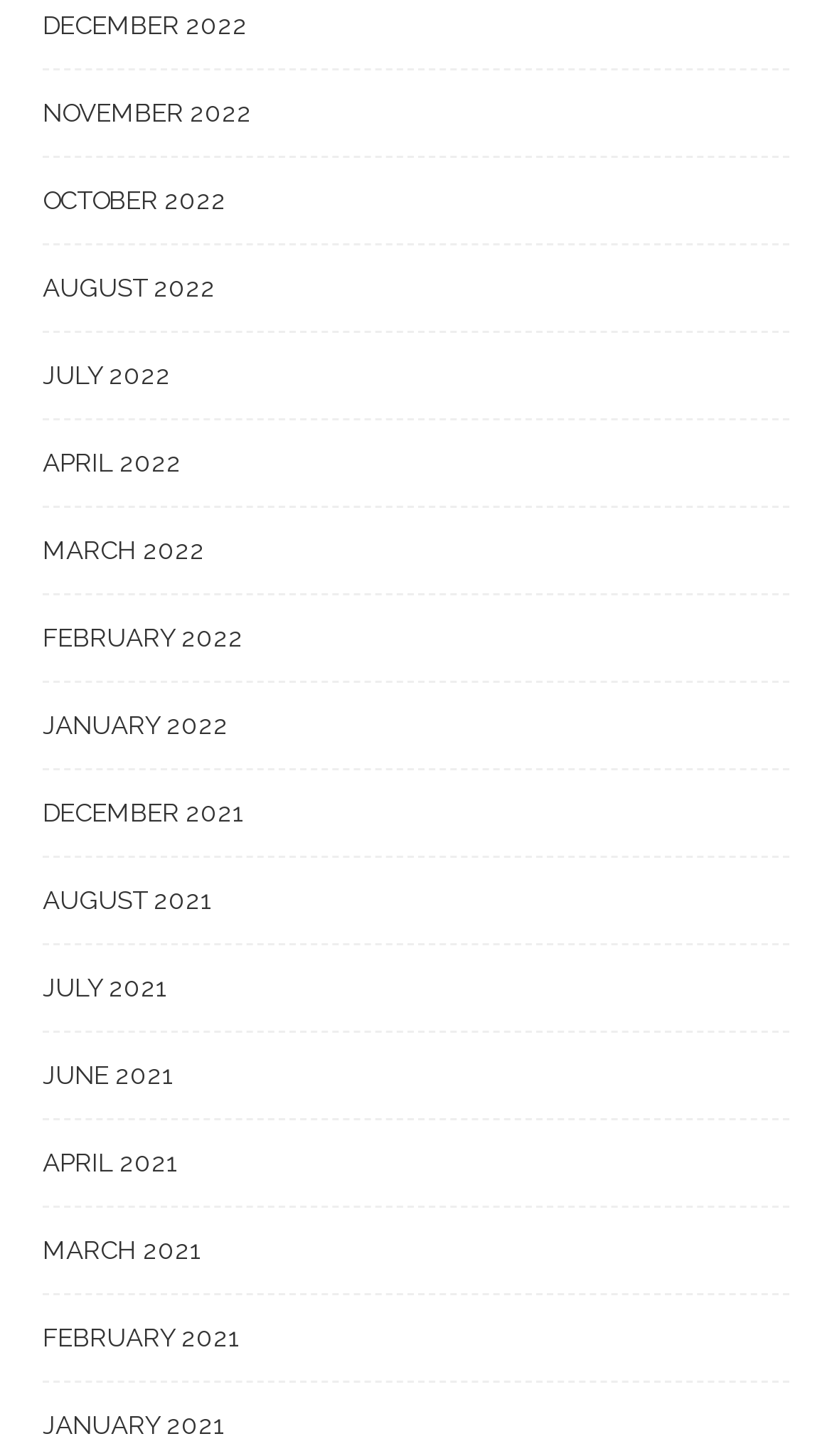Find the bounding box coordinates of the clickable area that will achieve the following instruction: "view january 2022".

[0.051, 0.484, 0.949, 0.529]